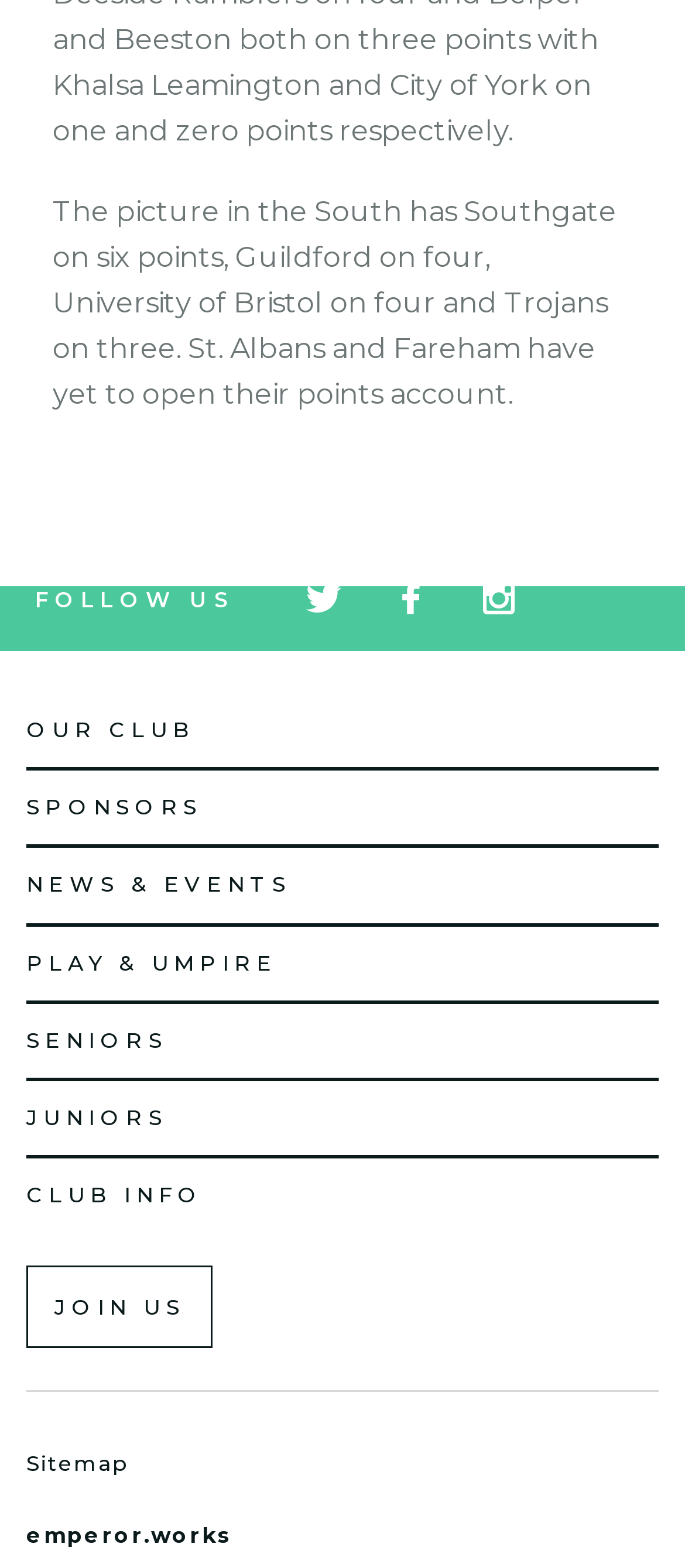Provide the bounding box coordinates of the UI element that matches the description: "emperor.works".

[0.038, 0.971, 0.338, 0.988]